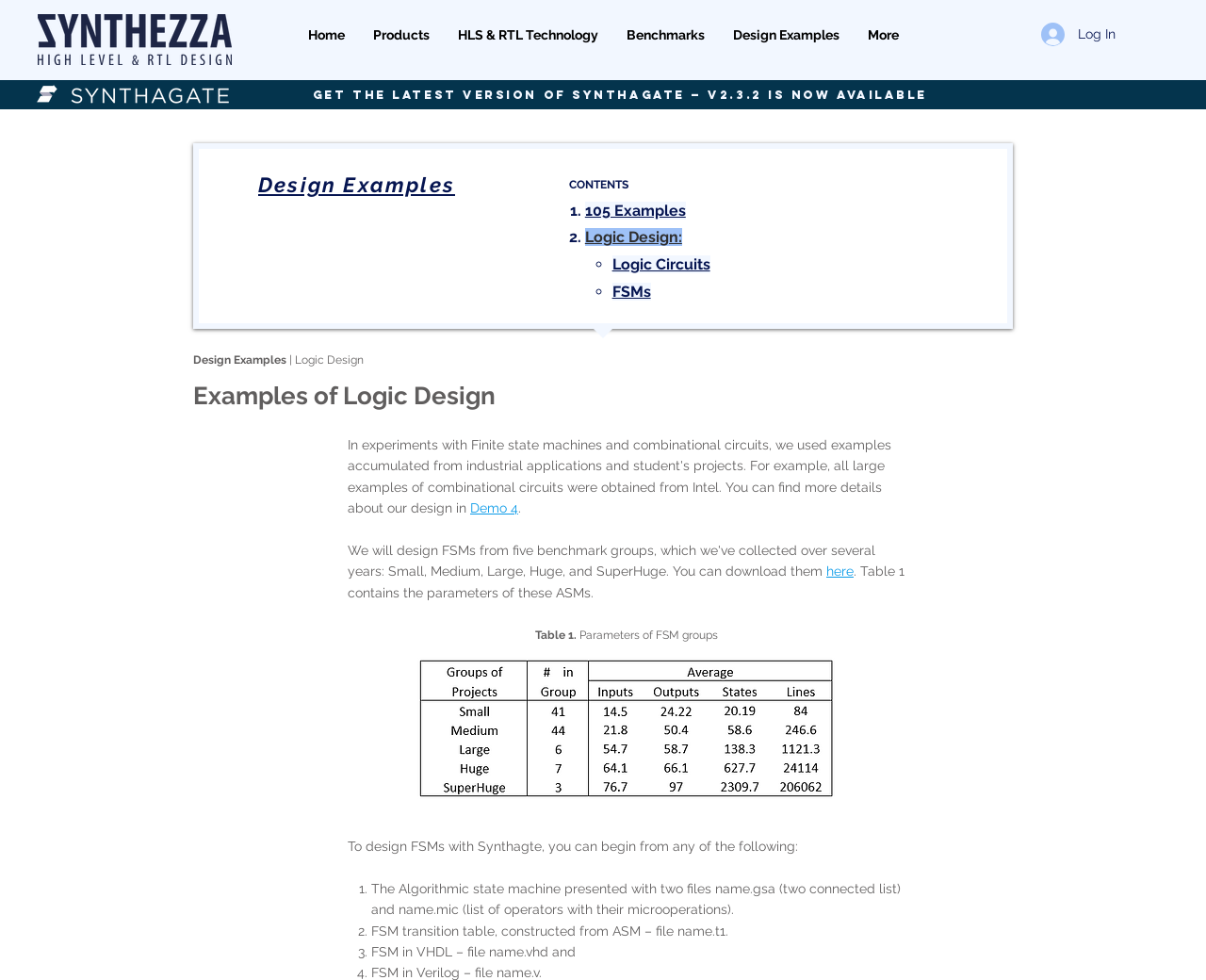Please identify the bounding box coordinates of the area that needs to be clicked to fulfill the following instruction: "View the contents of the Logic Design examples."

[0.214, 0.176, 0.377, 0.201]